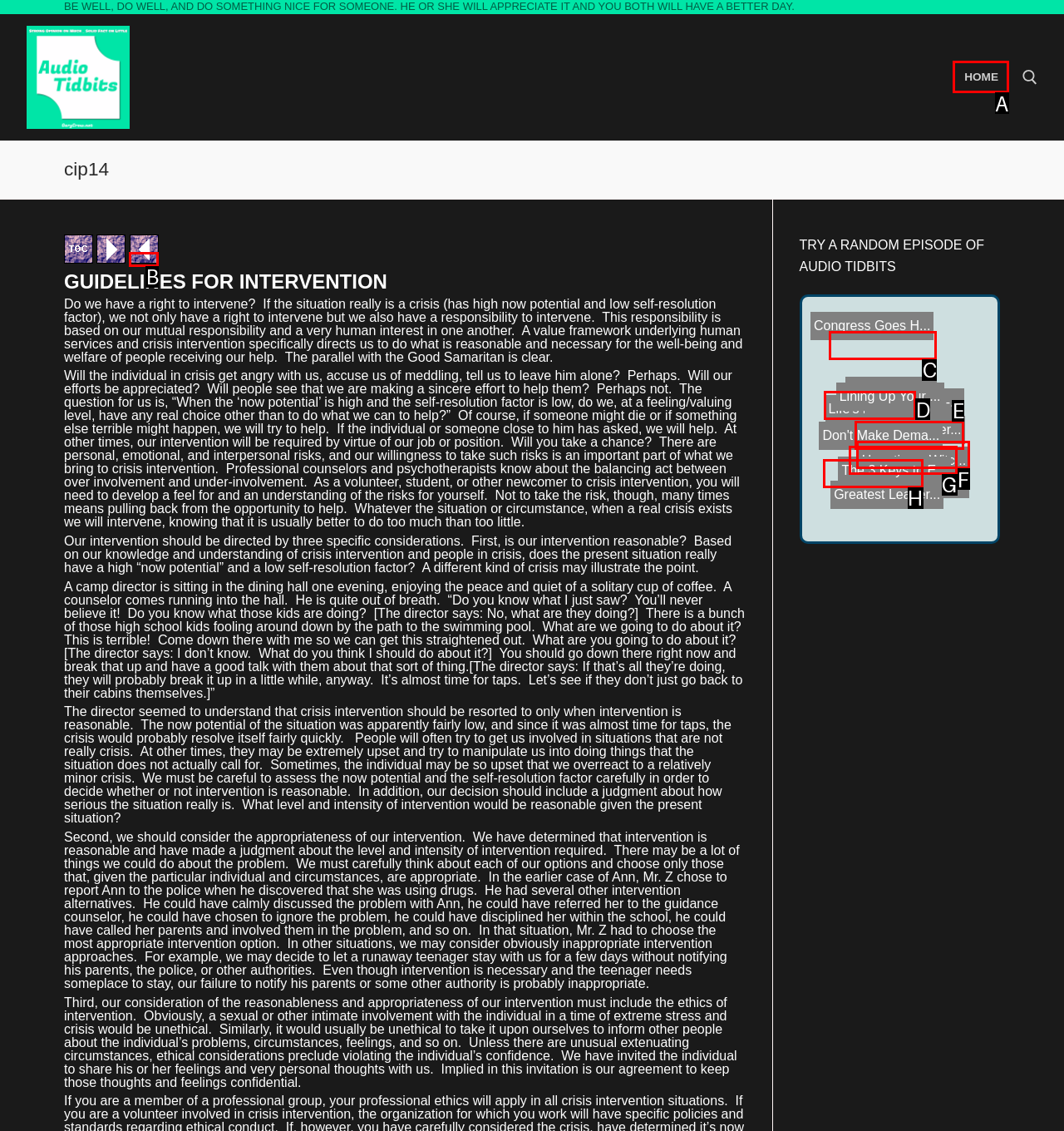Please indicate which HTML element should be clicked to fulfill the following task: click on the 'HOME' link. Provide the letter of the selected option.

A